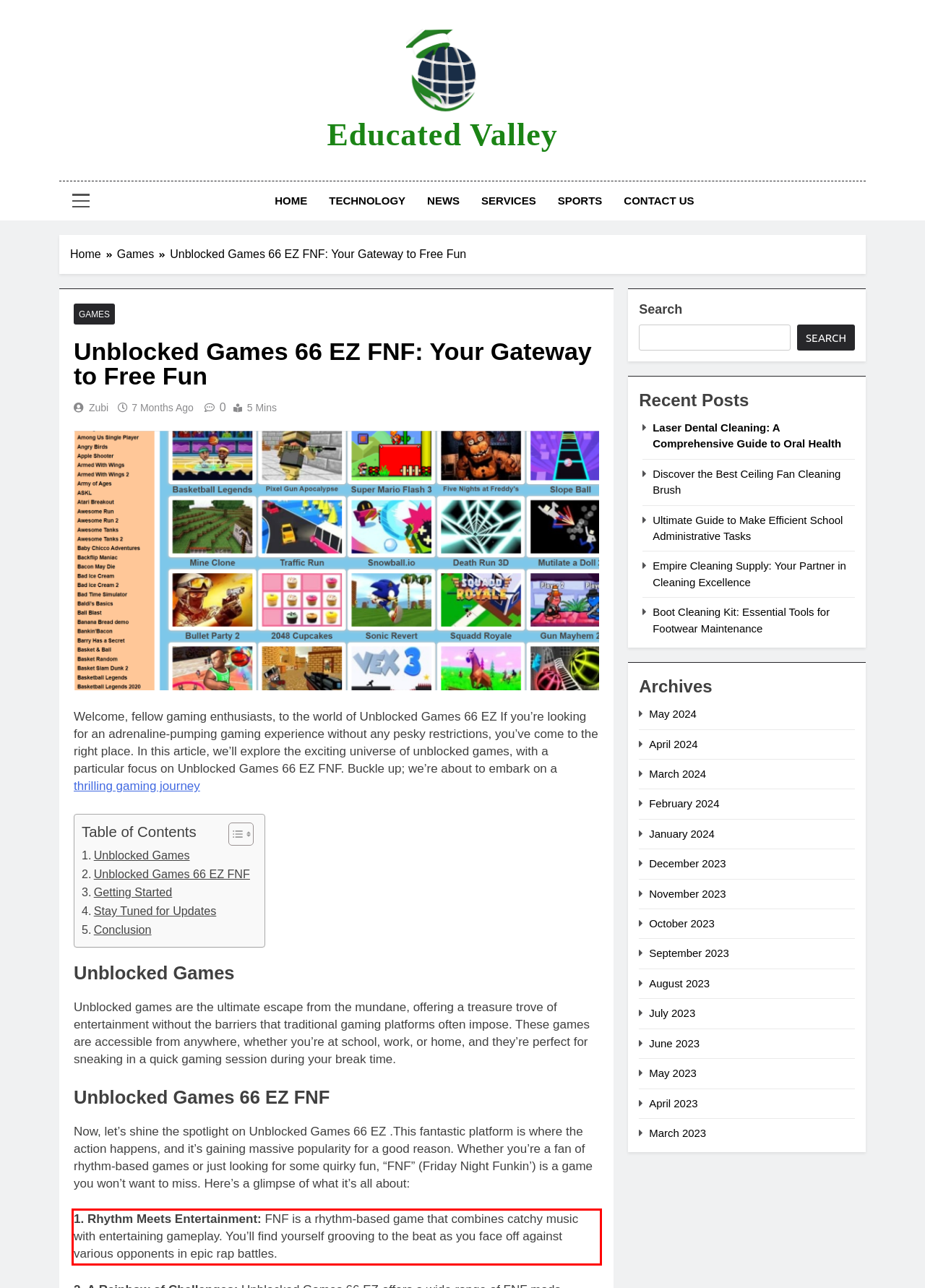You are given a screenshot of a webpage with a UI element highlighted by a red bounding box. Please perform OCR on the text content within this red bounding box.

1. Rhythm Meets Entertainment: FNF is a rhythm-based game that combines catchy music with entertaining gameplay. You’ll find yourself grooving to the beat as you face off against various opponents in epic rap battles.